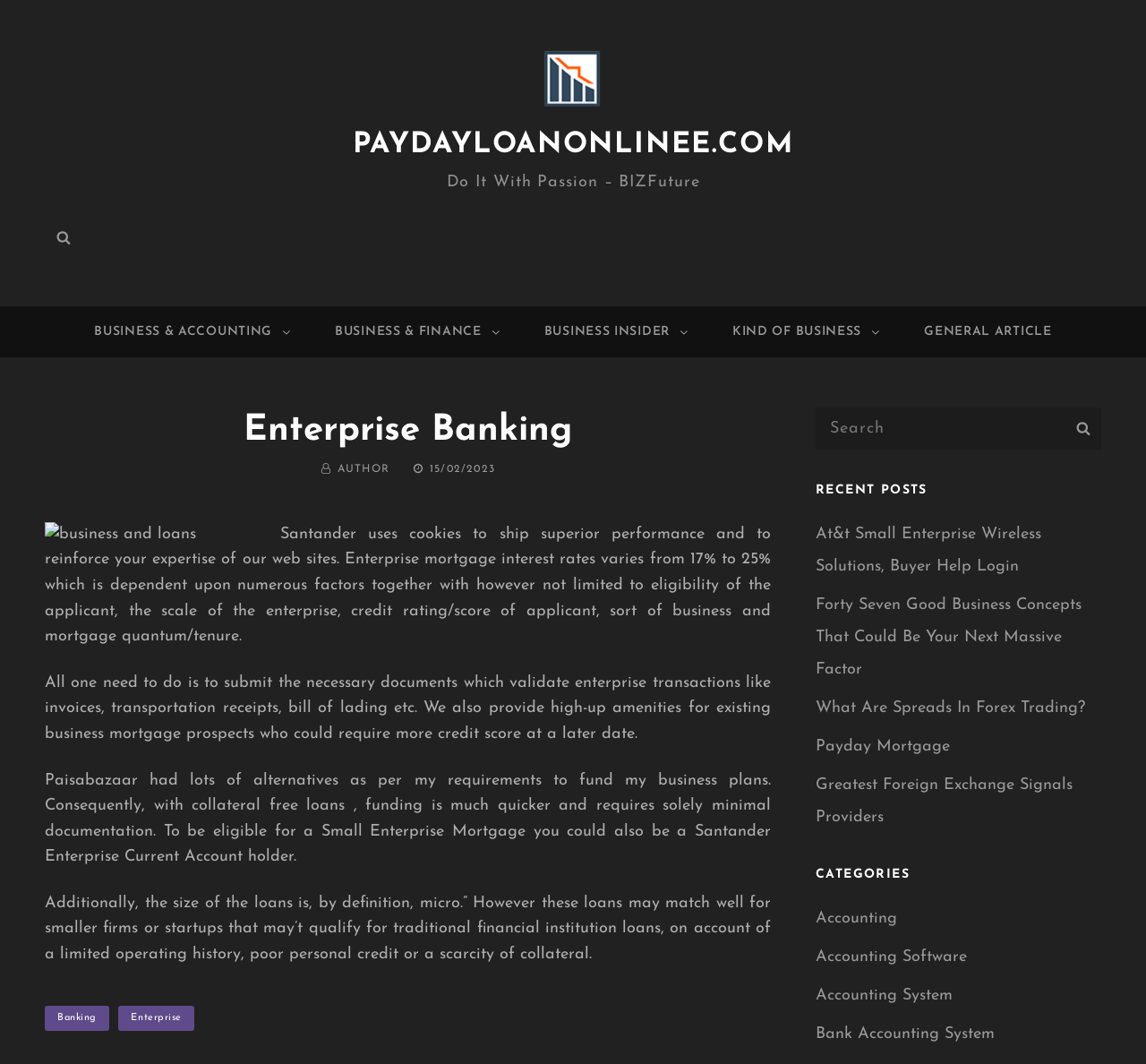What is the purpose of submitting necessary documents?
Please provide a comprehensive answer based on the contents of the image.

I found the answer by reading the static text that mentions submitting necessary documents to validate business transactions, such as invoices, transportation receipts, and bill of lading. This text is located under the heading 'Enterprise Banking'.